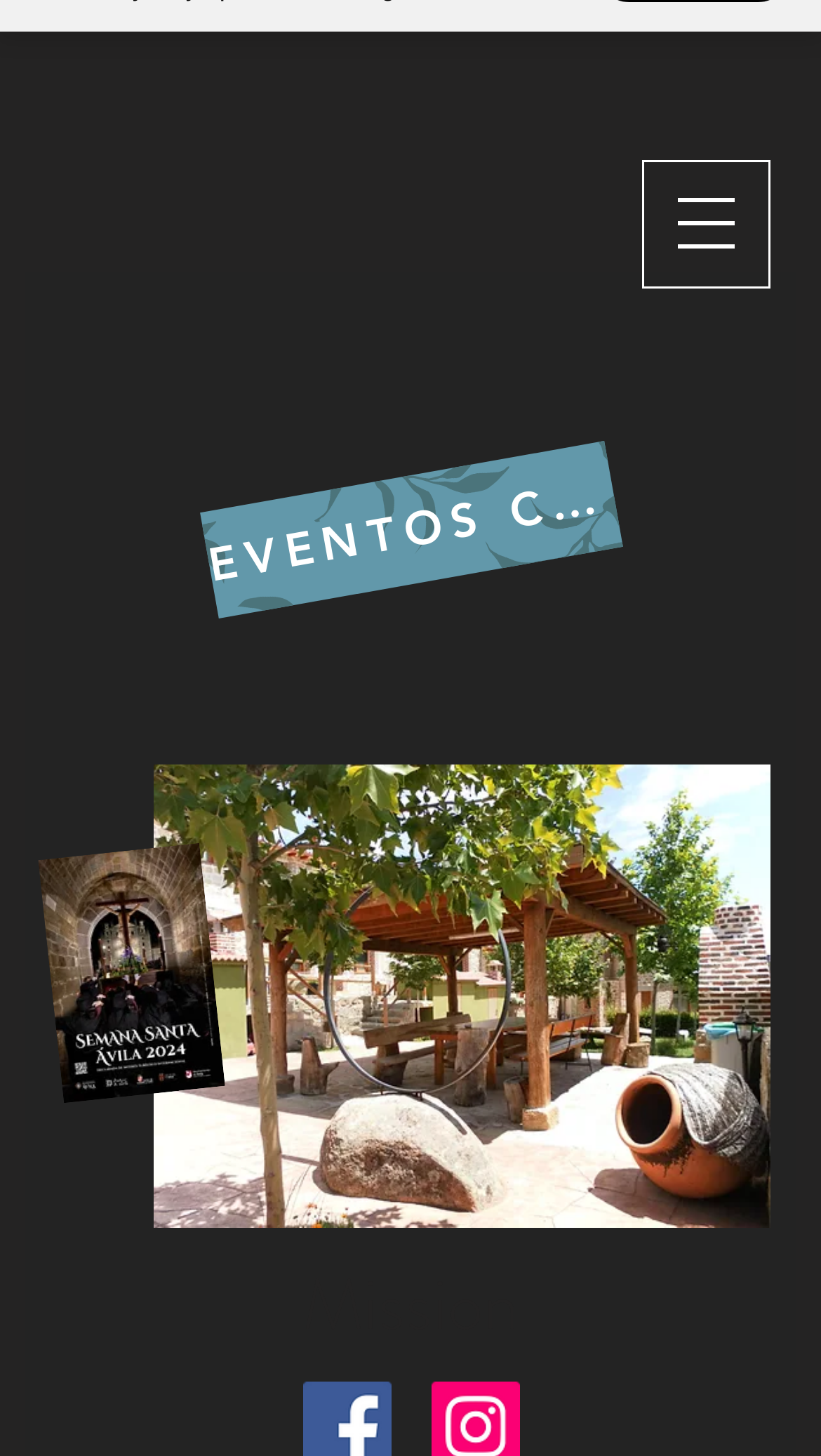What is the name of the rural houses?
Relying on the image, give a concise answer in one word or a brief phrase.

Las Casitas